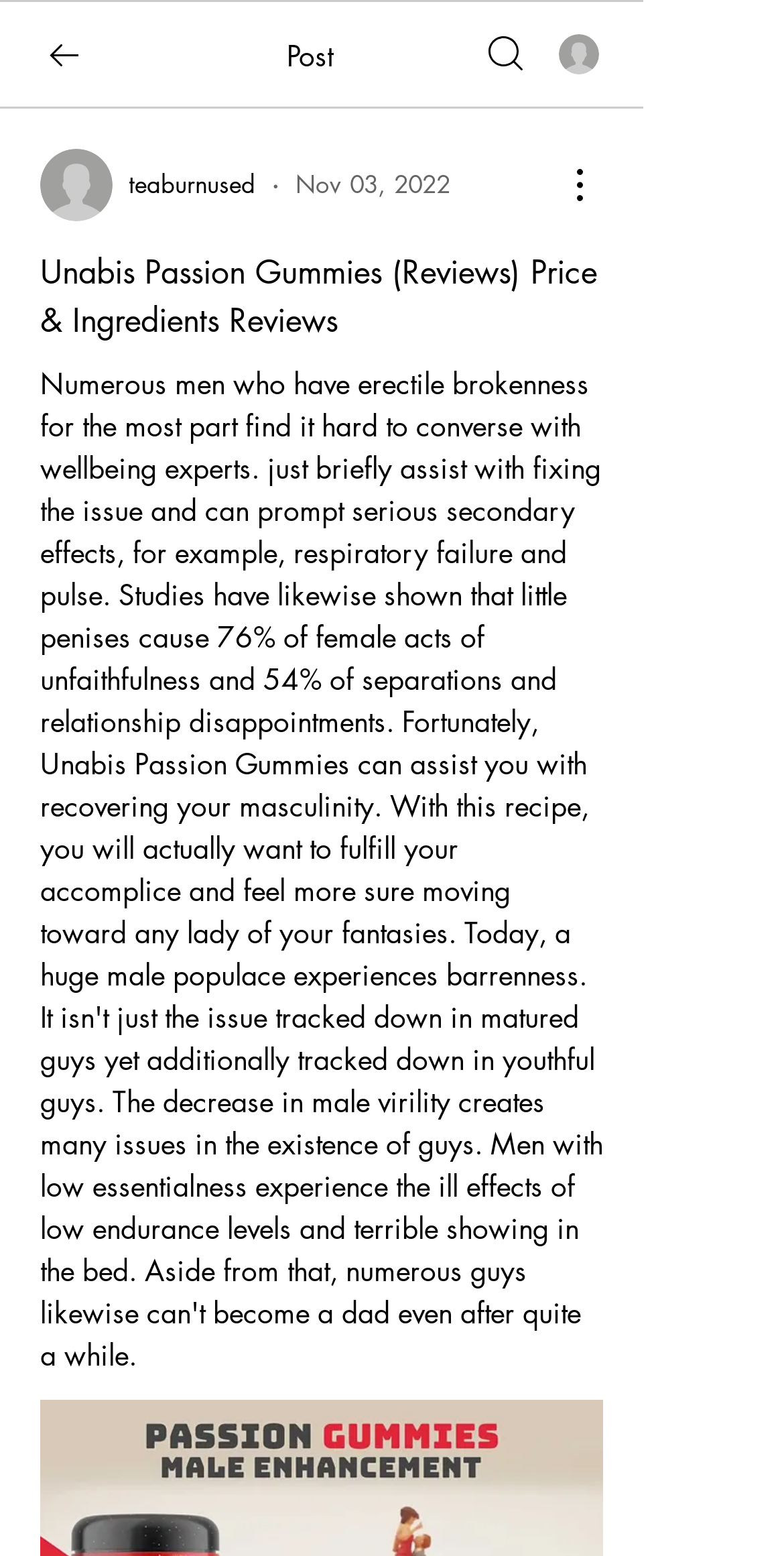How many buttons are on the webpage?
Look at the image and respond with a one-word or short-phrase answer.

2